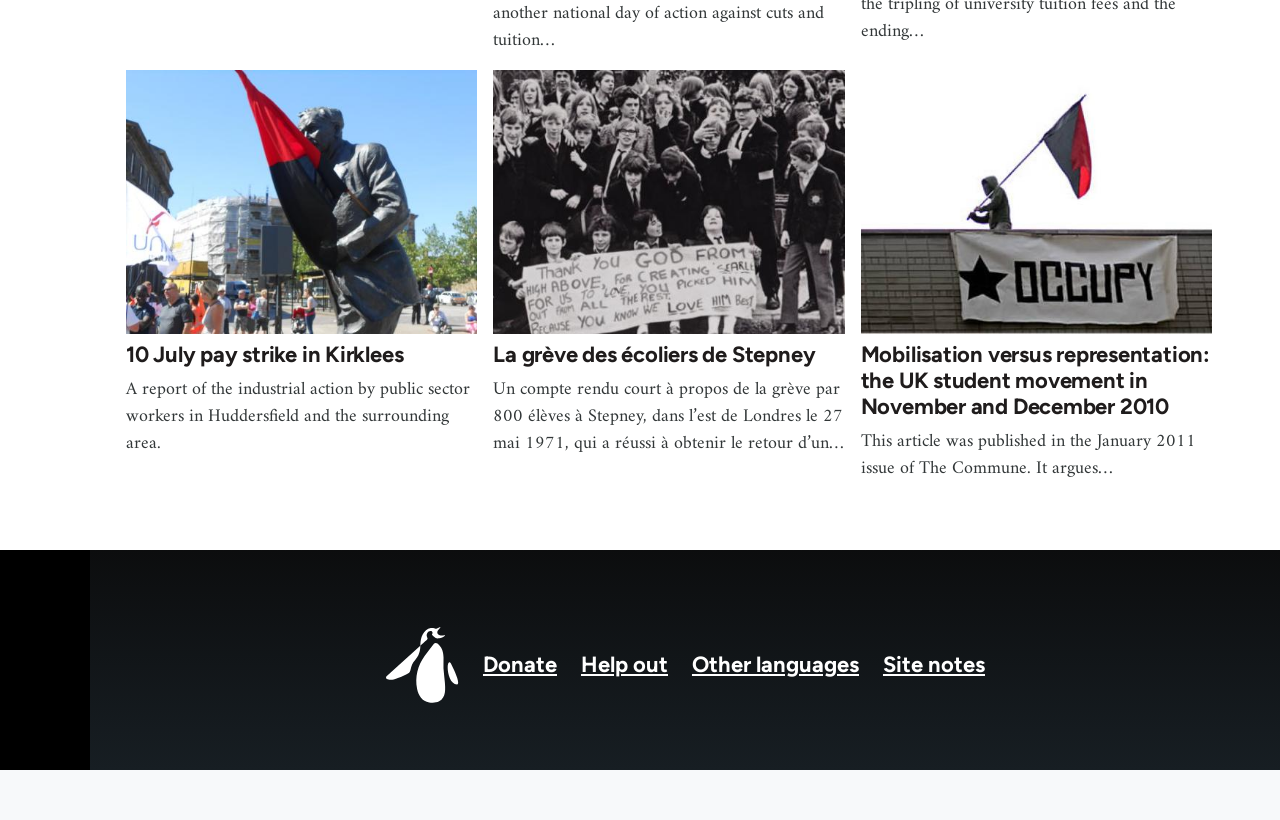Answer the question briefly using a single word or phrase: 
How many links are in the footer menu?

5